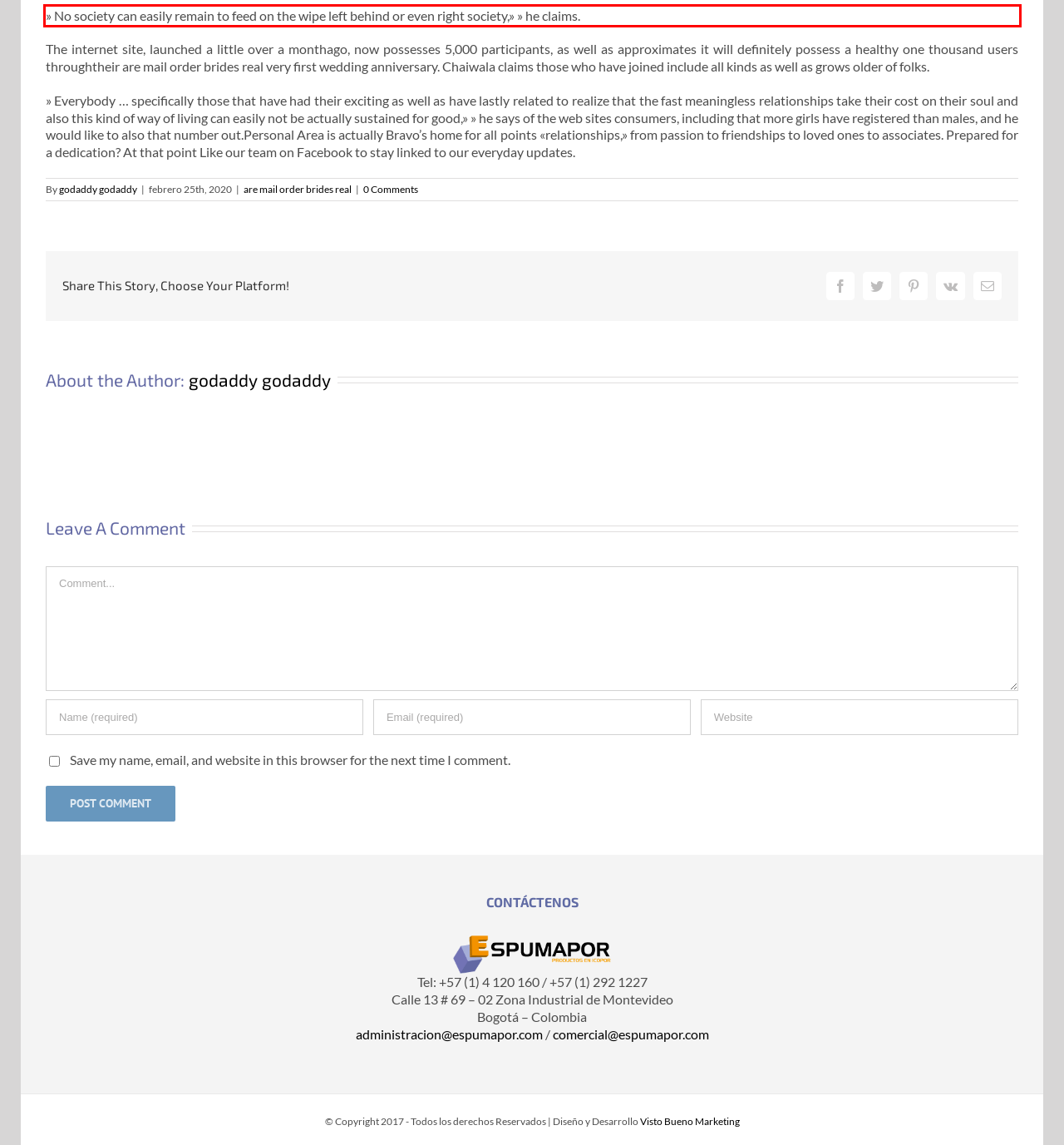Within the screenshot of a webpage, identify the red bounding box and perform OCR to capture the text content it contains.

» No society can easily remain to feed on the wipe left behind or even right society,» » he claims.